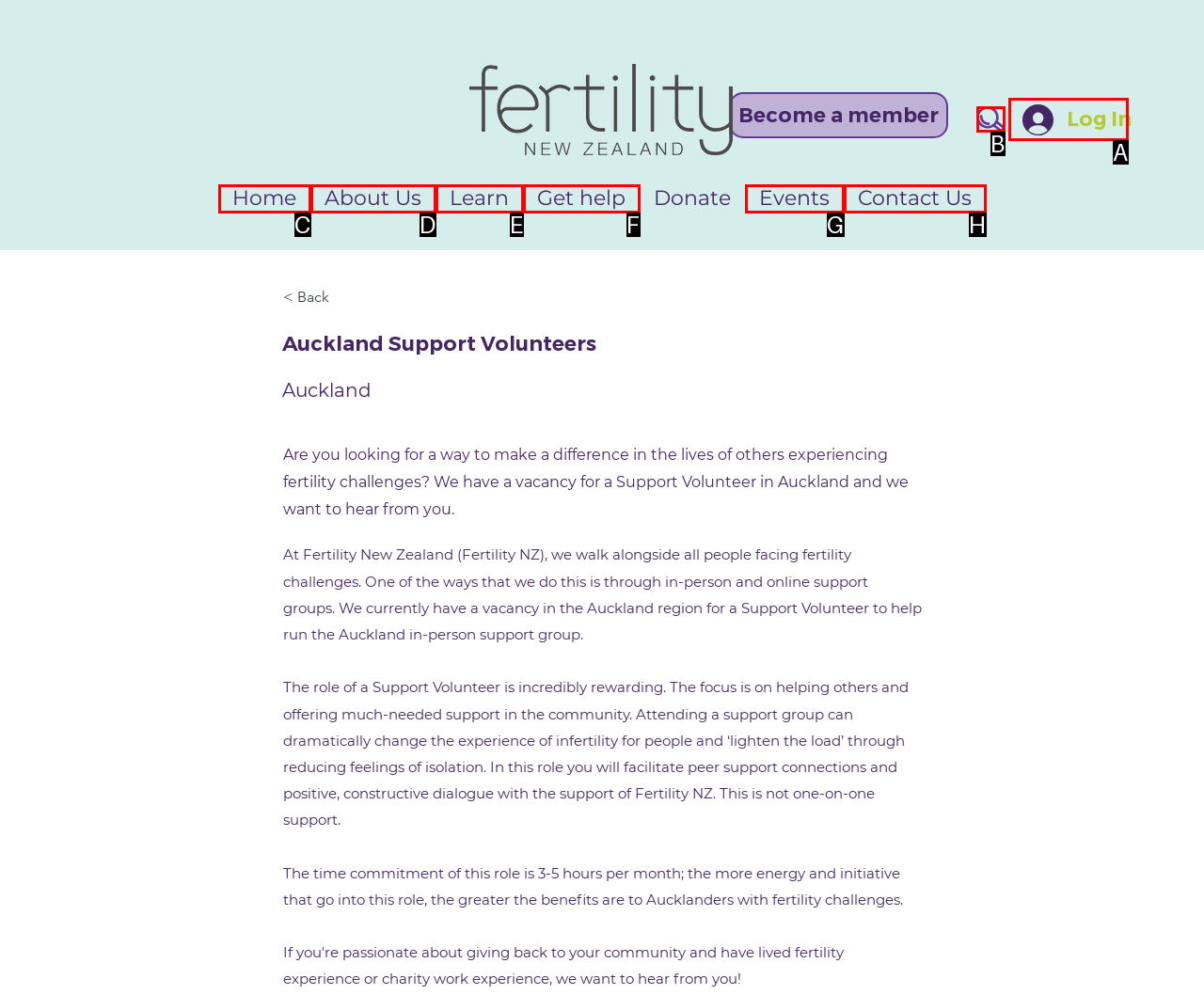Tell me the letter of the UI element to click in order to accomplish the following task: Log in to the system
Answer with the letter of the chosen option from the given choices directly.

A